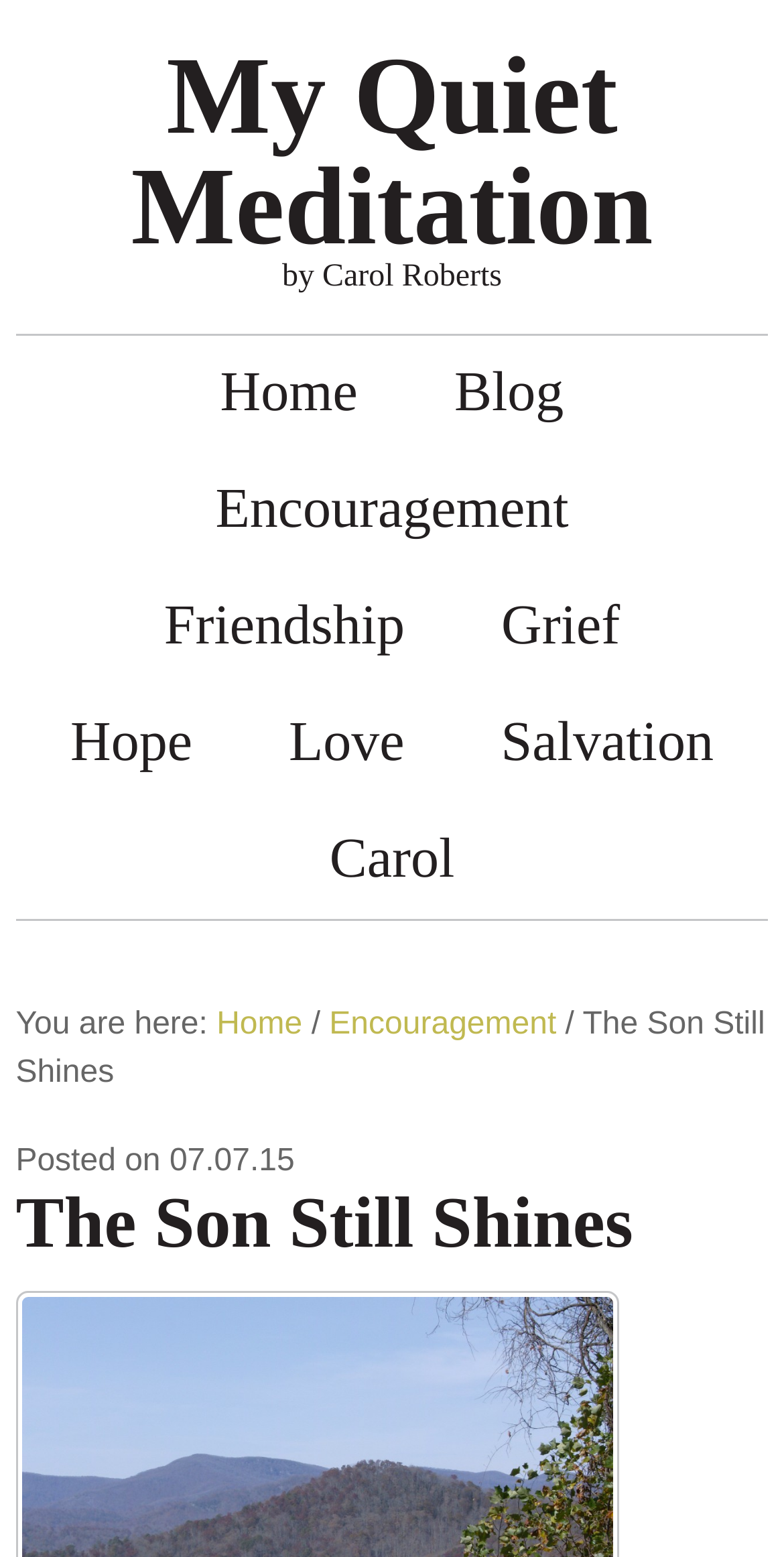Please determine the bounding box coordinates of the element to click on in order to accomplish the following task: "Read the article about Musk and Tesla". Ensure the coordinates are four float numbers ranging from 0 to 1, i.e., [left, top, right, bottom].

None